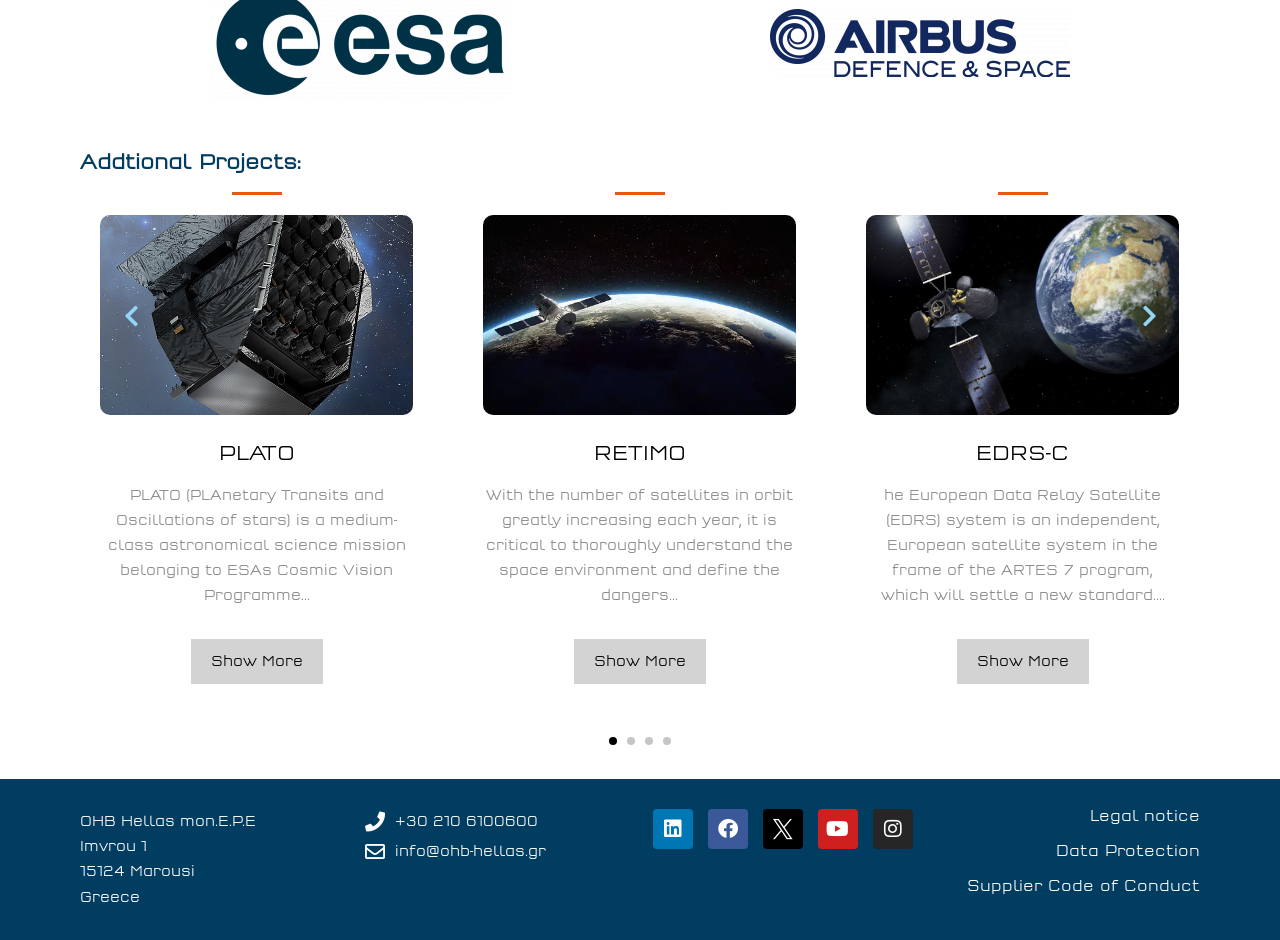Determine the bounding box coordinates for the element that should be clicked to follow this instruction: "Click the 'Show More' button under 'PLATO'". The coordinates should be given as four float numbers between 0 and 1, in the format [left, top, right, bottom].

[0.149, 0.679, 0.252, 0.727]